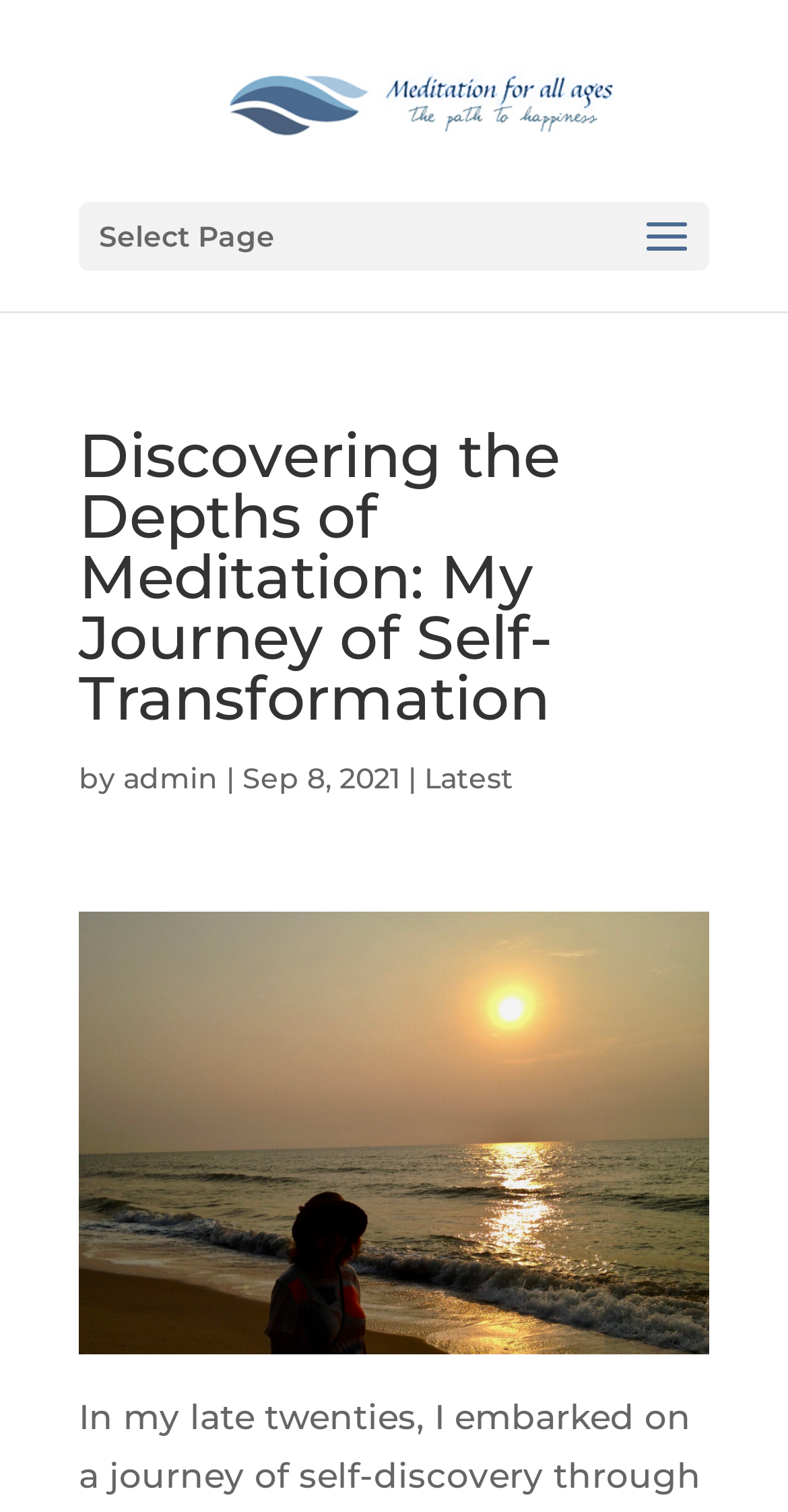Please provide a short answer using a single word or phrase for the question:
What is the name of the website?

Meditation for All Ages